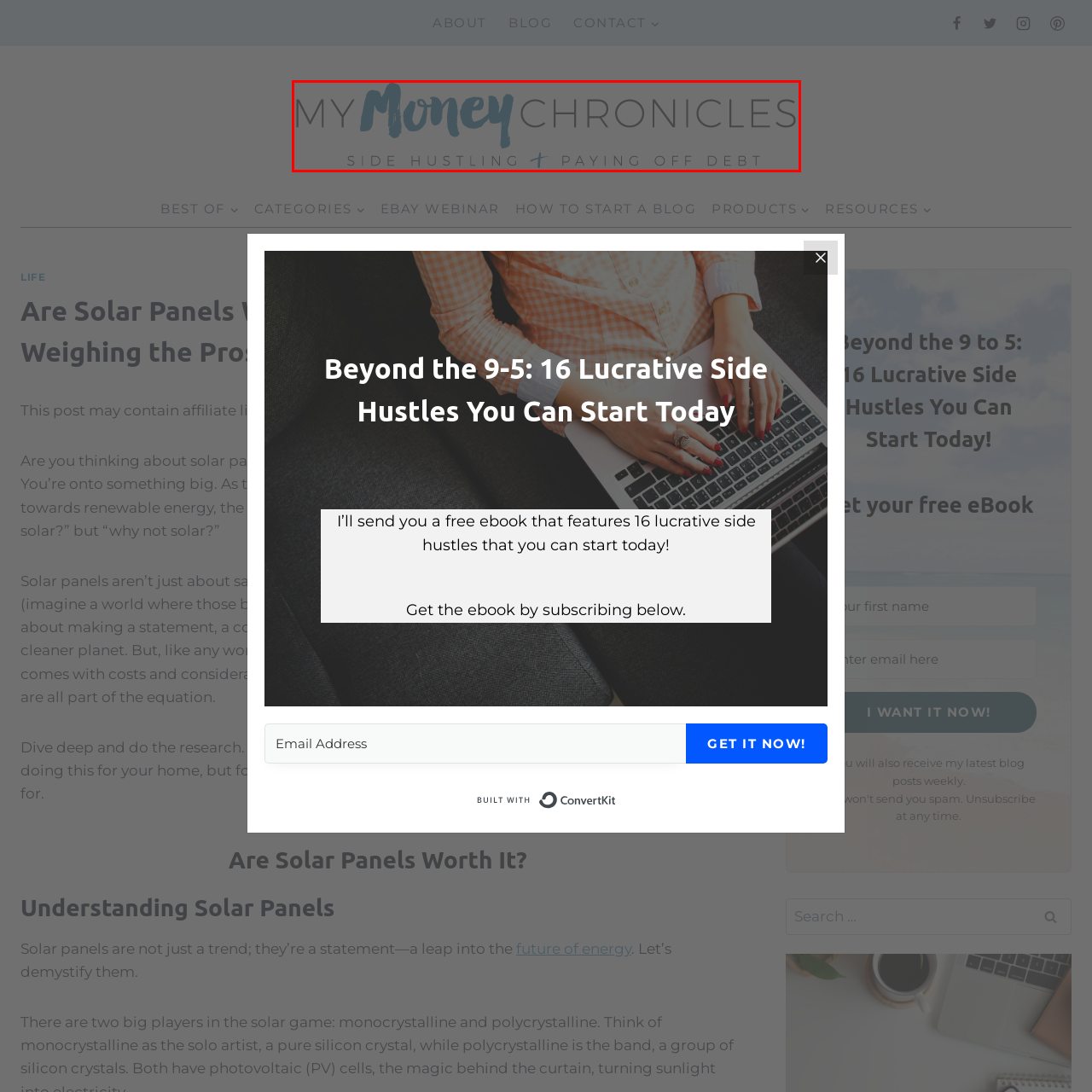What is the focus of the platform?
View the image highlighted by the red bounding box and provide your answer in a single word or a brief phrase.

Financial empowerment